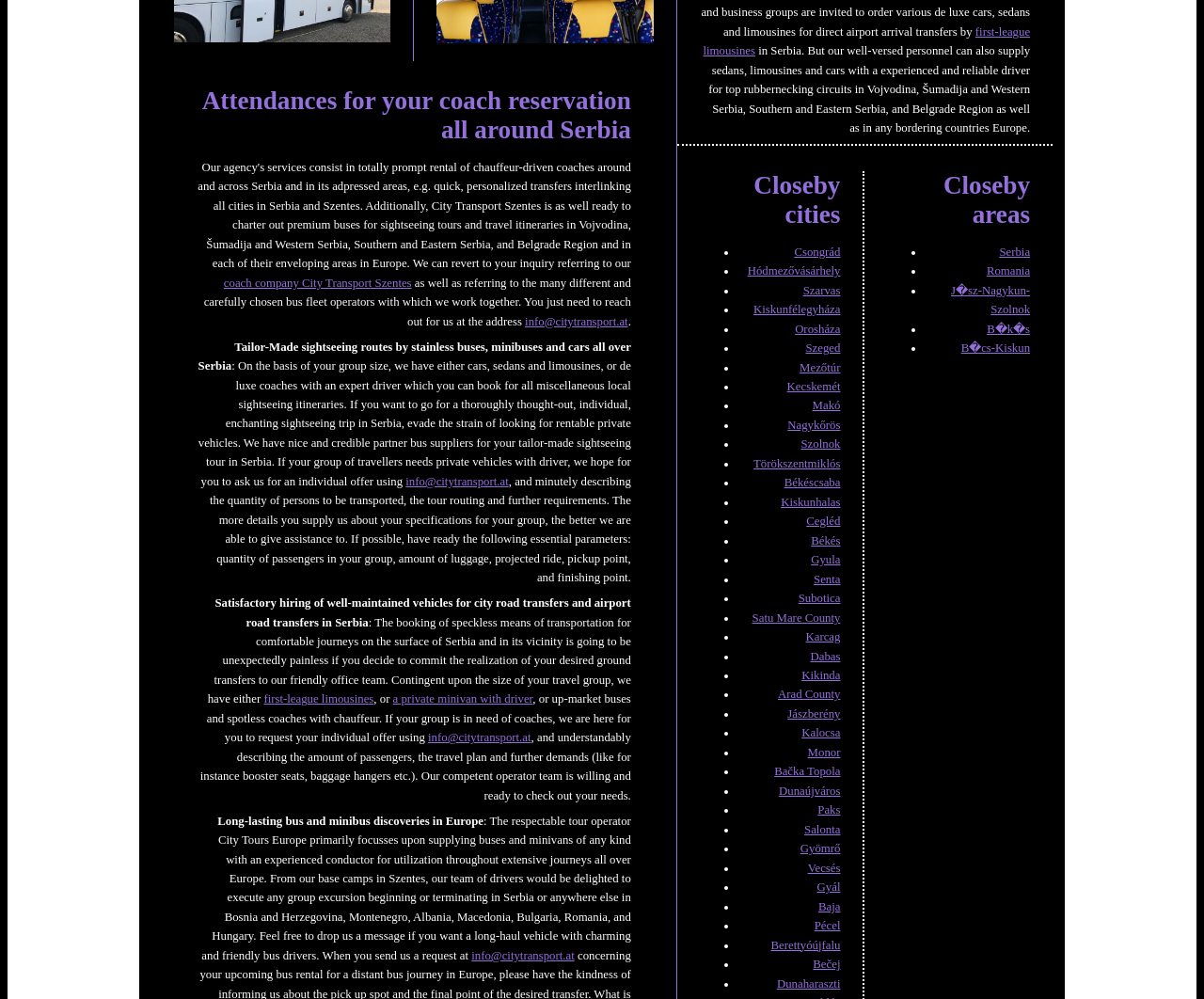Review the image closely and give a comprehensive answer to the question: What is the focus of the tour operator City Tours Europe?

According to the webpage, the tour operator City Tours Europe primarily focuses on supplying buses and minivans of any kind with an experienced conductor for utilization throughout extensive journeys all over Europe.